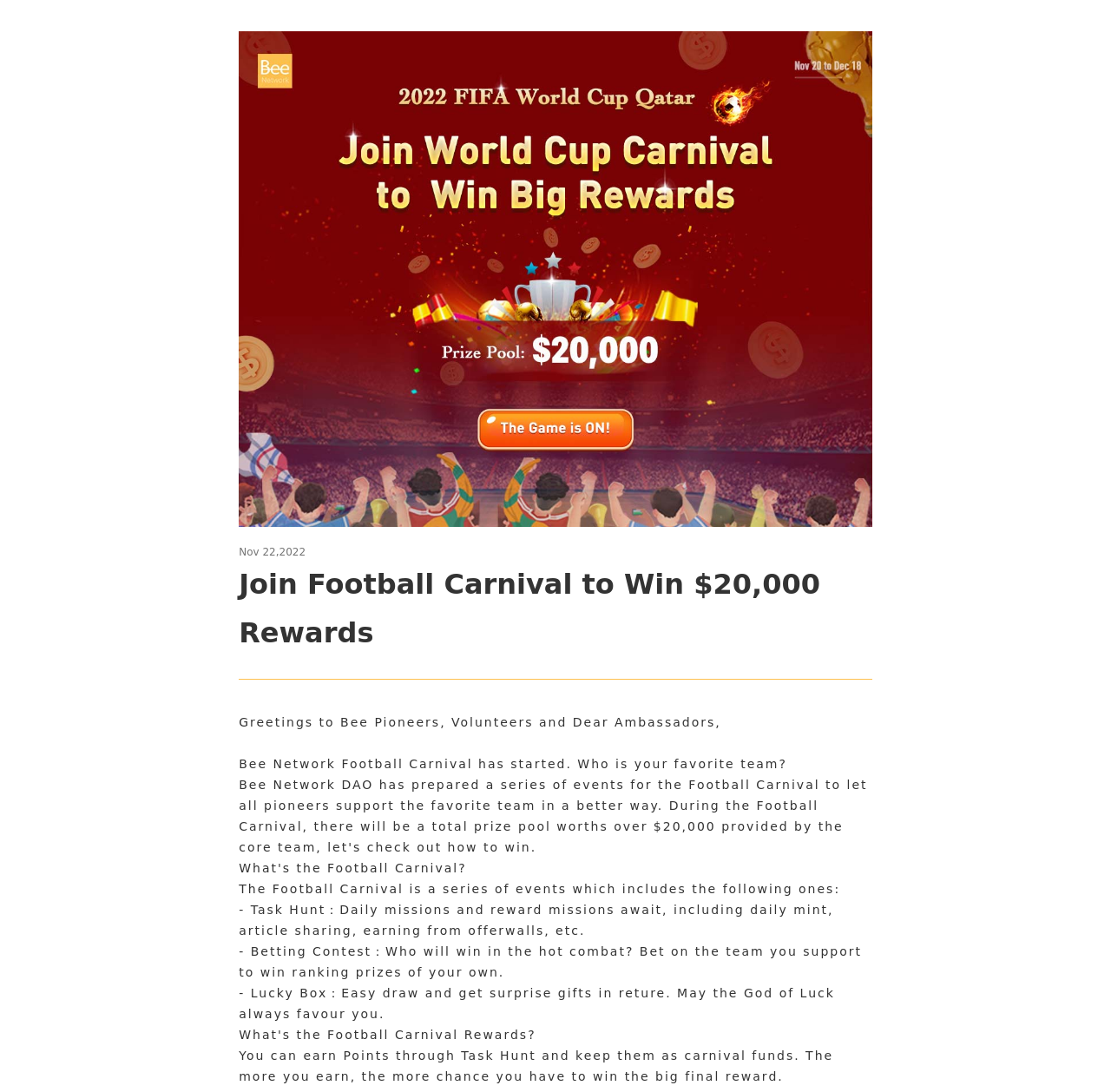Deliver a detailed narrative of the webpage's visual and textual elements.

The webpage appears to be a portal for the Bee Network, a Web3 interactive world. At the top of the page, there is a large image that takes up most of the width, spanning from the left edge to about three-quarters of the way across the page. Below the image, there is a date displayed, "Nov 22, 2022", which is positioned near the left edge of the page.

Further down, there is a prominent announcement about a "Football Carnival" with a reward of $20,000, which is centered on the page. This is followed by a series of paragraphs that provide more information about the carnival. The text is arranged in a vertical column, with each paragraph building on the previous one to describe the events and activities that make up the carnival.

The first paragraph welcomes "Bee Pioneers, Volunteers, and Dear Ambassadors" and introduces the Football Carnival. The second paragraph asks about the user's favorite team, while the third paragraph explains that the carnival consists of a series of events. The subsequent paragraphs then detail these events, including a "Task Hunt" with daily missions and rewards, a "Betting Contest" where users can bet on their favorite teams, and a "Lucky Box" where users can draw surprise gifts.

Finally, at the bottom of the page, there is a paragraph that explains how users can earn points through the Task Hunt and use them to win rewards. Overall, the page is focused on promoting the Football Carnival and encouraging users to participate in its various activities.